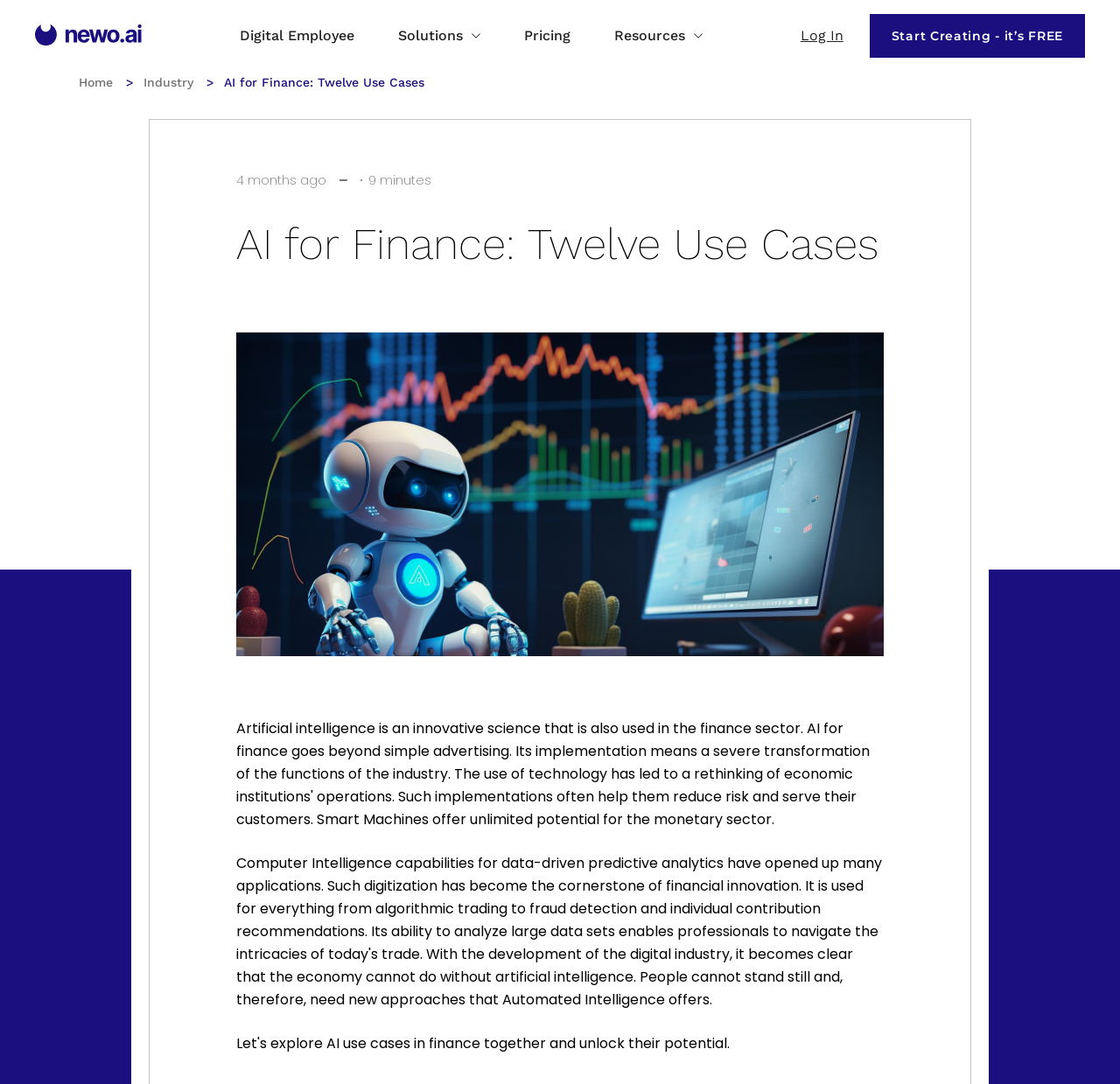Produce an elaborate caption capturing the essence of the webpage.

The webpage is about AI use cases in finance, specifically highlighting twelve examples of how AI is revolutionizing the industry. At the top left, there is a logo, represented by an image, next to a link with no text. Below this, there is a navigation menu with links to "Digital Employee", "Solutions", "Pricing", "Resources", and "Log In", each accompanied by a small icon. The "Start Creating - it’s FREE" button is located at the top right.

On the left side, there is a secondary navigation menu with links to "Home" and "Industry". The main title "AI for Finance: Twelve Use Cases" is displayed prominently in the middle, with a timestamp "4 months ago" and "9 minutes" below it, indicating when the content was published and how long it takes to read.

The main content area features a large image that takes up most of the page, with a heading "AI for Finance: Twelve Use Cases" above it. There are no other visible UI elements or text on the page besides these.